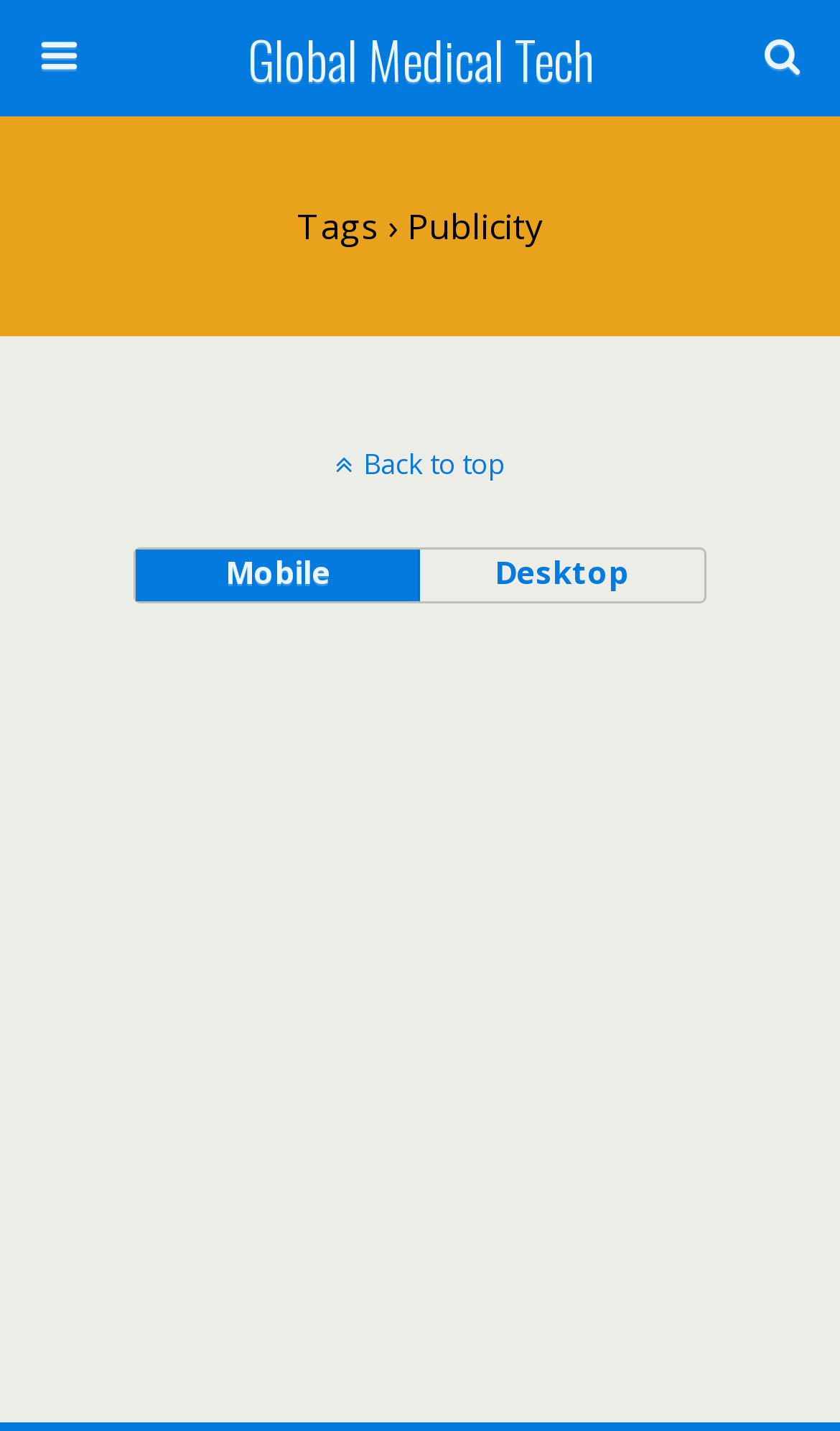Given the element description name="s" placeholder="Search this website…", predict the bounding box coordinates for the UI element in the webpage screenshot. The format should be (top-left x, top-left y, bottom-right x, bottom-right y), and the values should be between 0 and 1.

[0.051, 0.089, 0.754, 0.13]